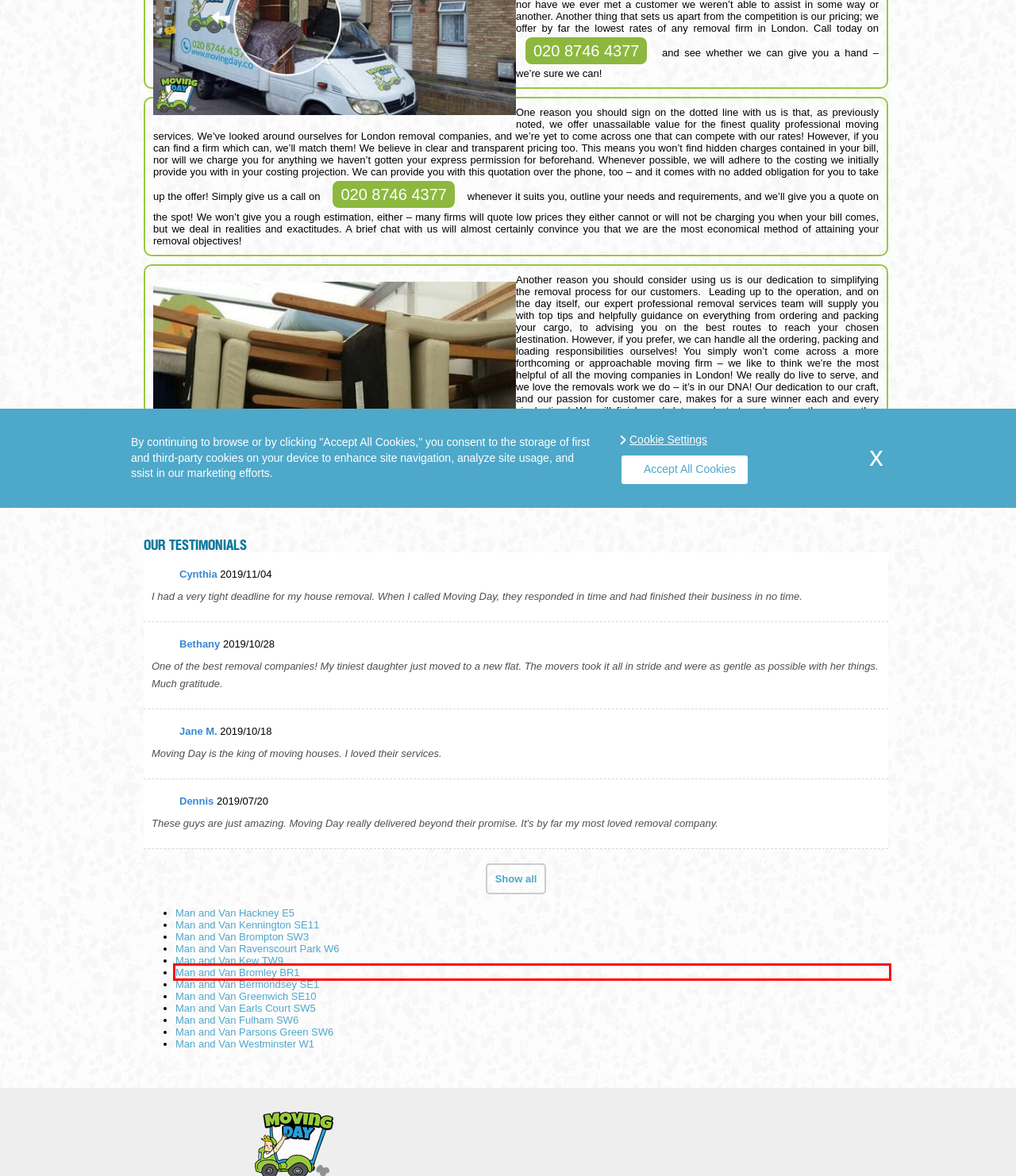You see a screenshot of a webpage with a red bounding box surrounding an element. Pick the webpage description that most accurately represents the new webpage after interacting with the element in the red bounding box. The options are:
A. Man and van Earls Court SW5 | Cheap Man With Van Earls Court | Moving Day
B. Man and van Ravenscourt Park W6 | Cheap Man With Van Ravenscourt Park | Moving Day
C. Man and van Hackney E5 | Cheap Man With Van Hackney | Moving Day
D. Man and van Greenwich SE10 | Cheap Man With Van Greenwich | Moving Day
E. Man and van Bromley BR1 | Cheap Man With Van Bromley | Moving Day
F. Man and van Kew TW9 | Cheap Man With Van Kew | Moving Day
G. Man and van Bermondsey SE1 | Cheap Man With Van Bermondsey | Moving Day
H. Man and van Brompton SW3 | Cheap Man With Van Brompton | Moving Day

E